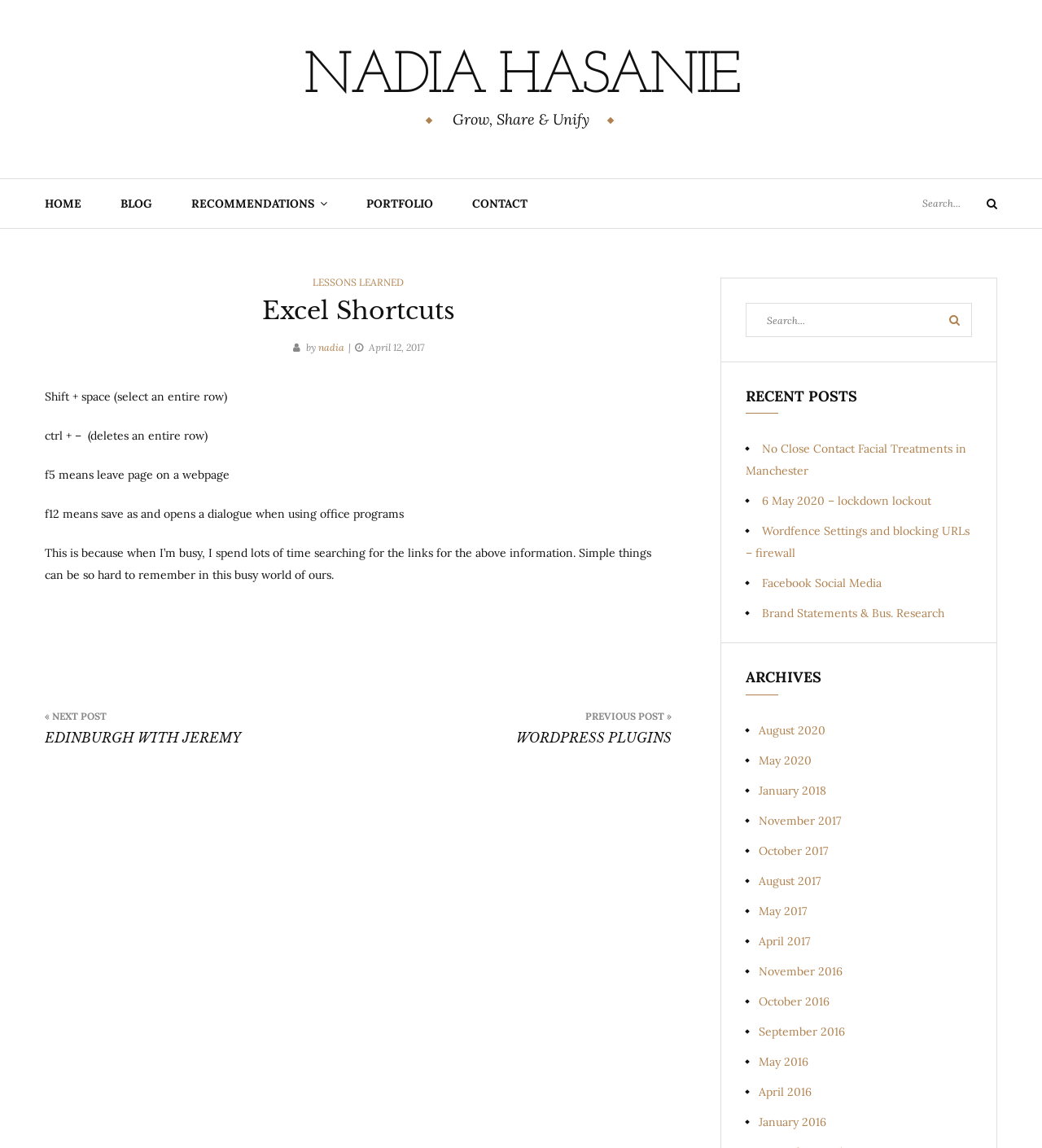Give a succinct answer to this question in a single word or phrase: 
What is the date of the post 'Excel Shortcuts'?

April 12, 2017